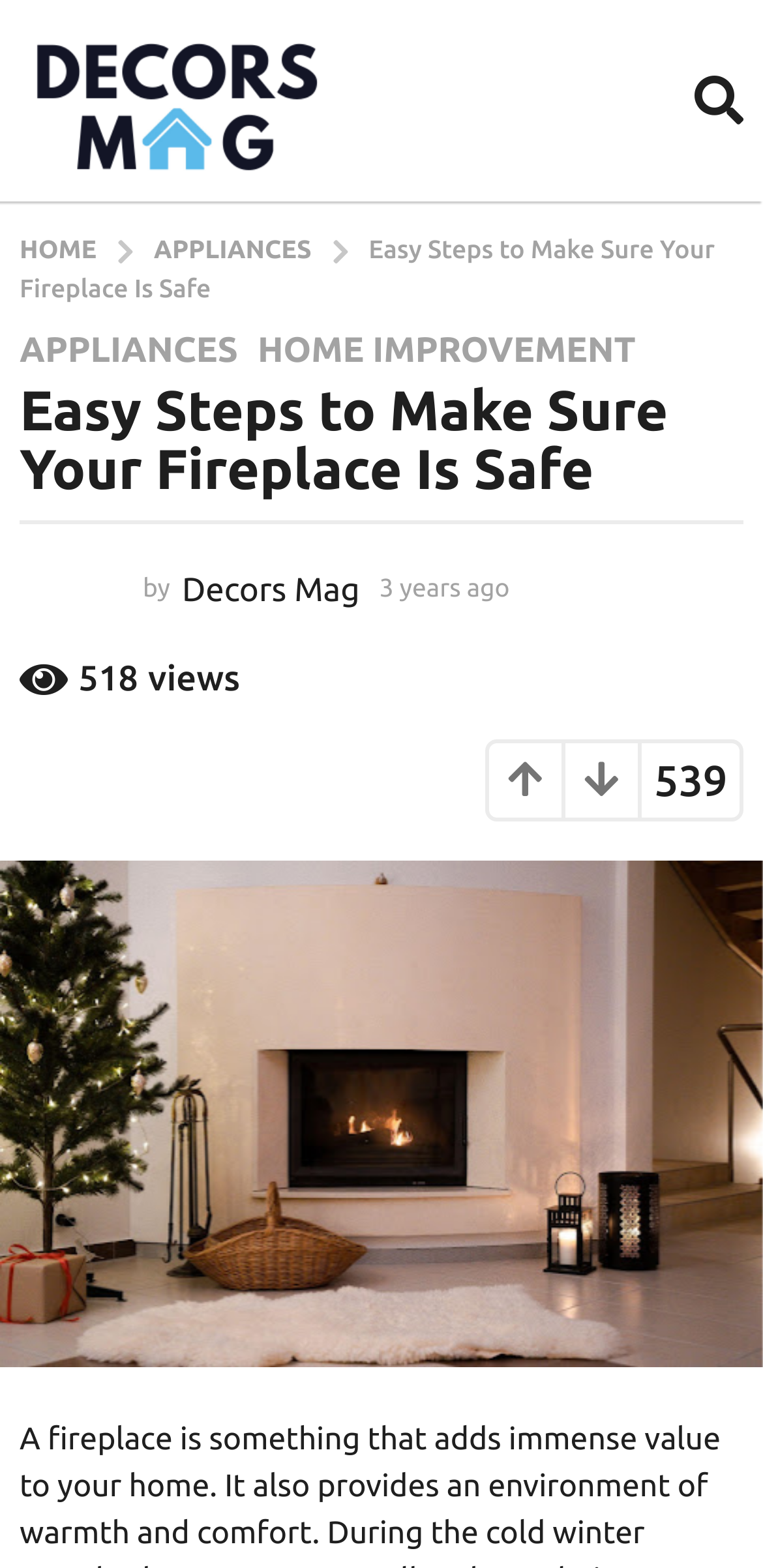Provide the bounding box coordinates of the UI element this sentence describes: "KINDERGARTEN".

None